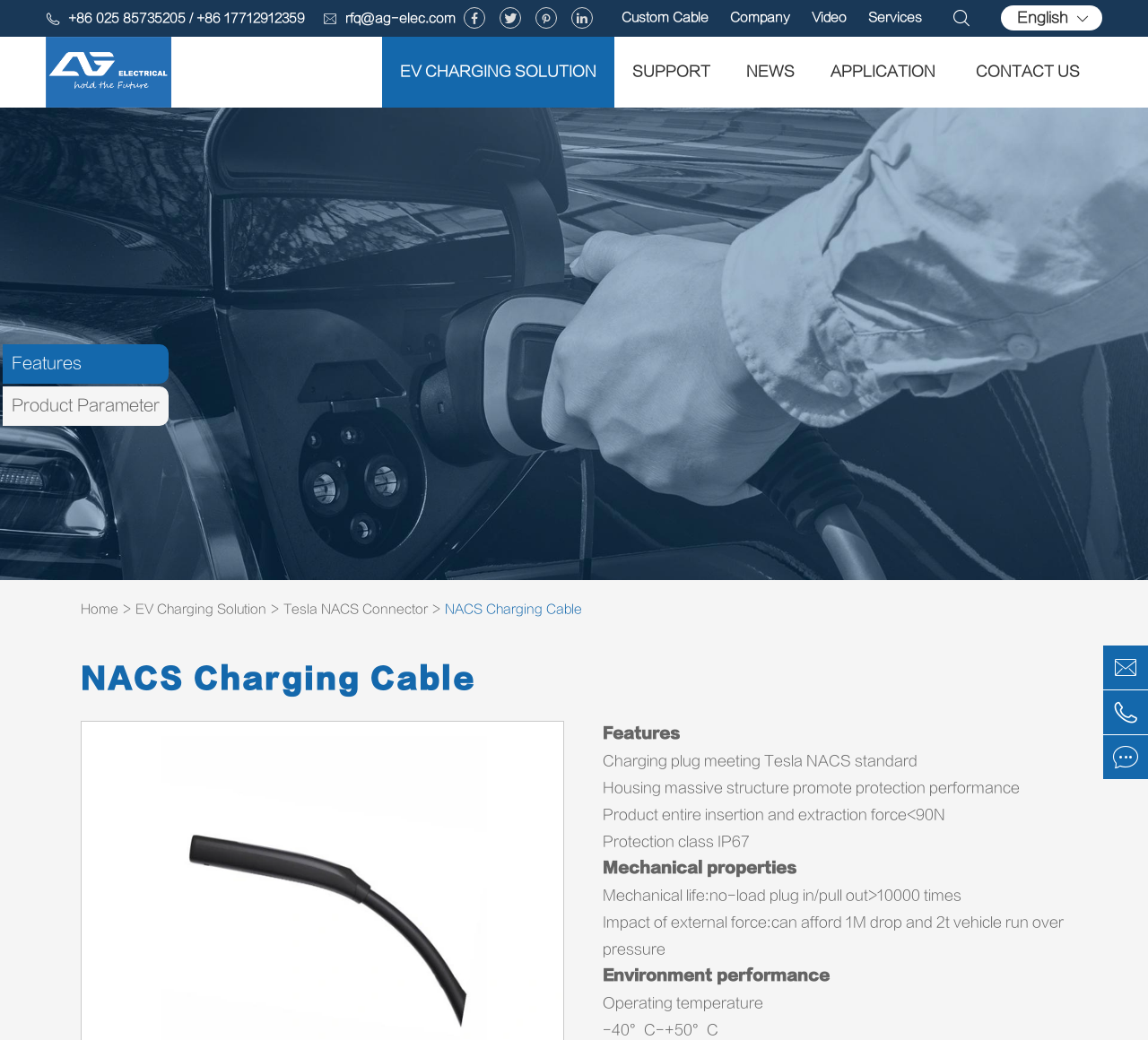Your task is to find and give the main heading text of the webpage.

NACS Charging Cable